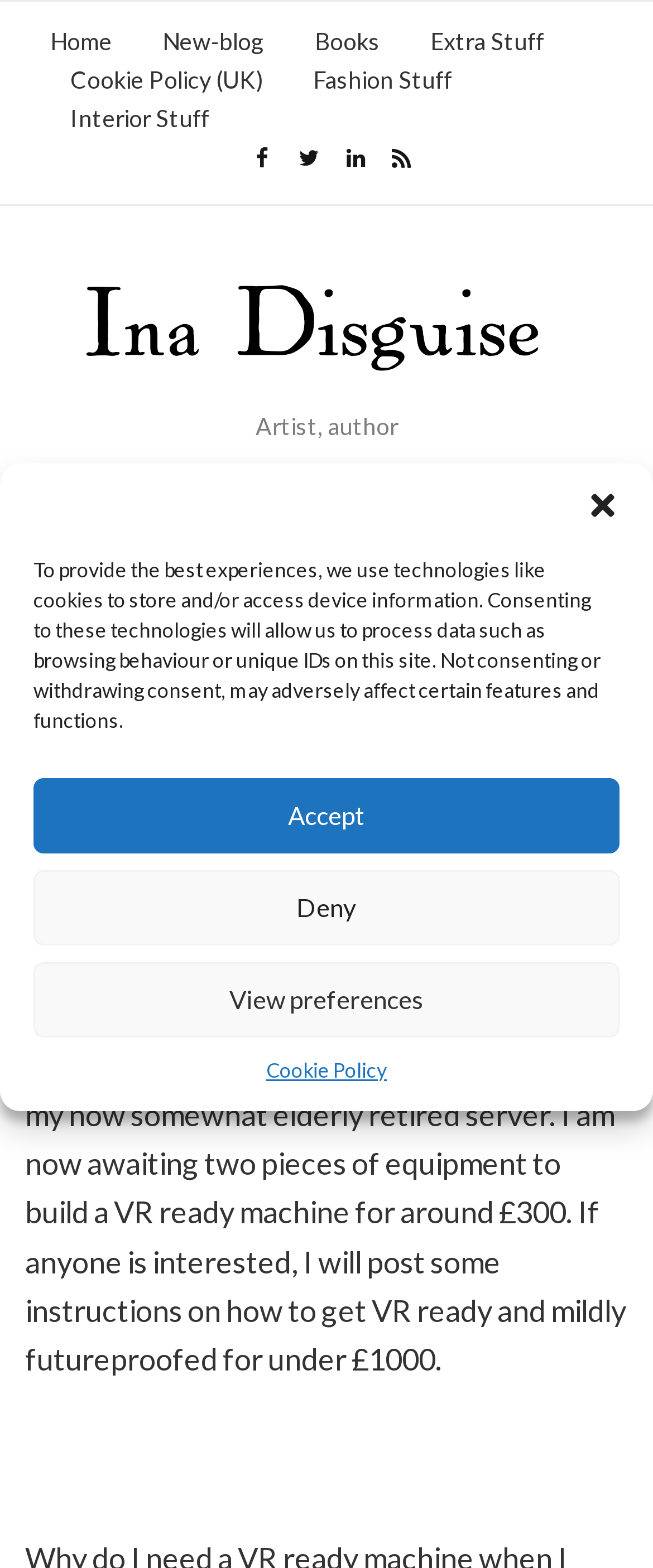What is the topic of the article?
Use the image to answer the question with a single word or phrase.

Virtual Reality